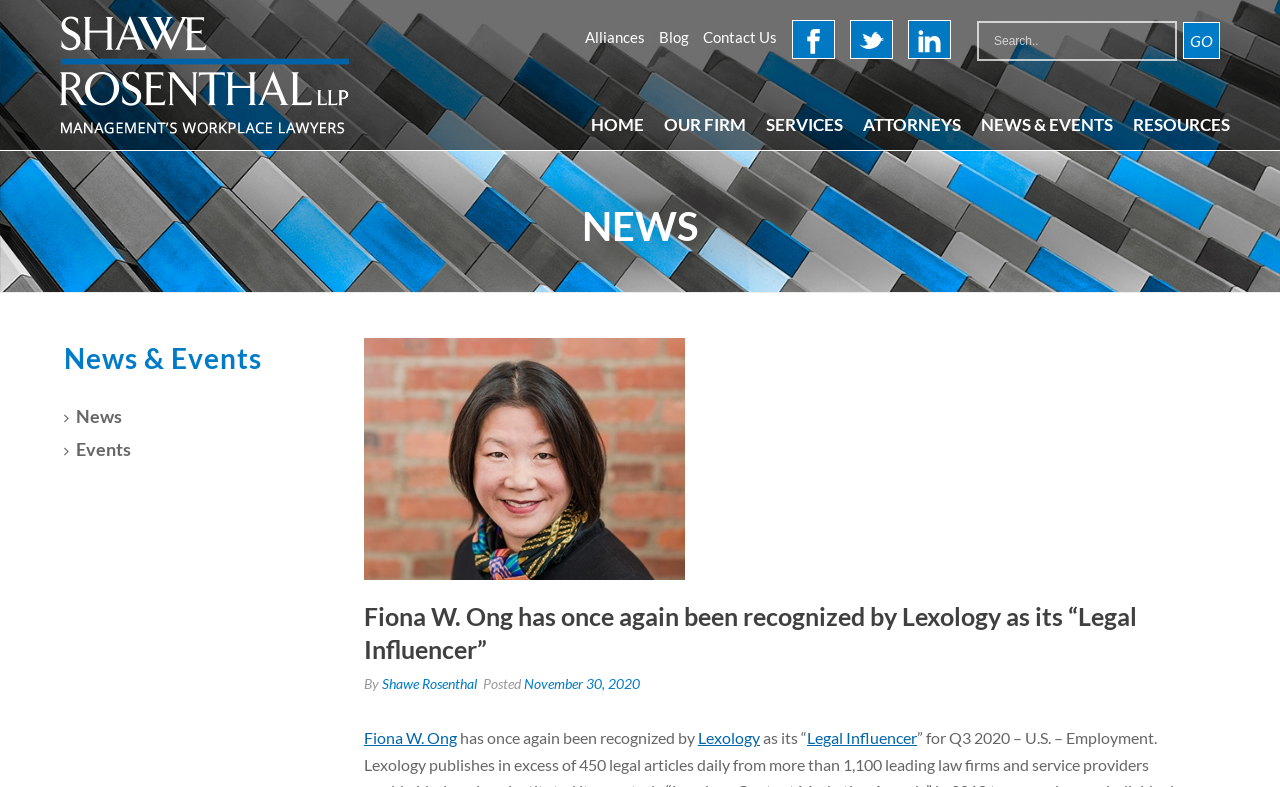Find the bounding box coordinates of the UI element according to this description: "Fiona W. Ong".

[0.284, 0.925, 0.357, 0.949]